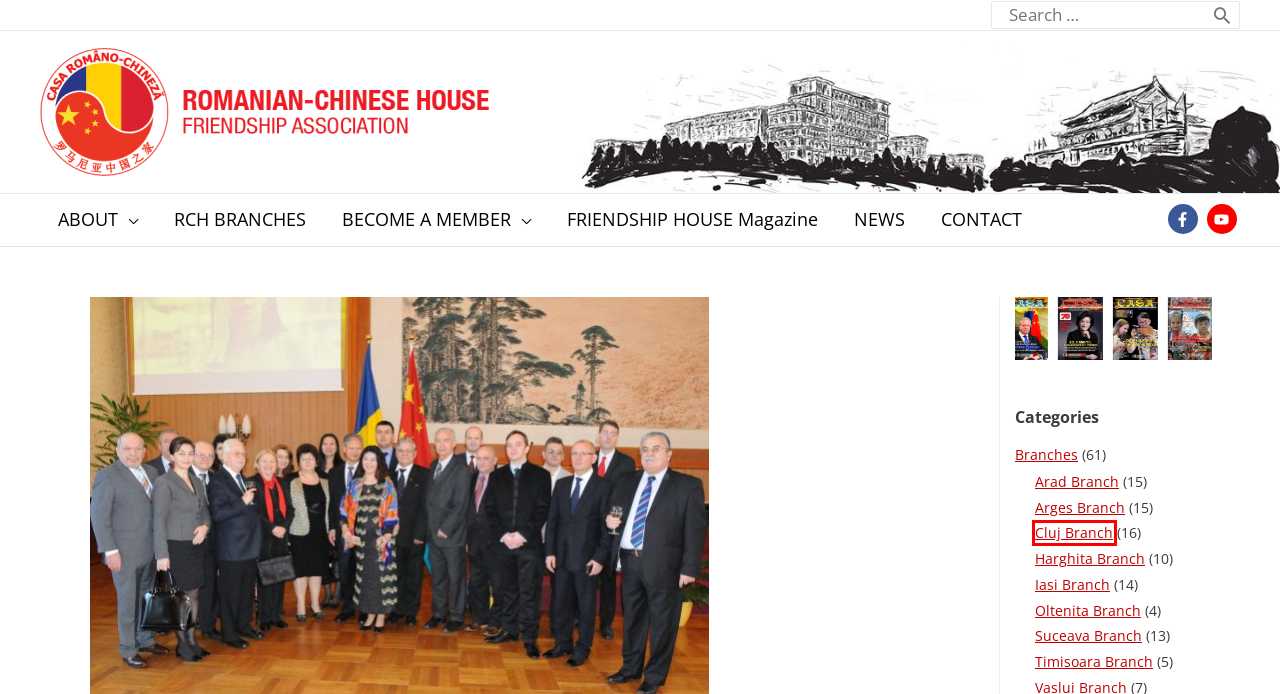Given a screenshot of a webpage with a red bounding box highlighting a UI element, choose the description that best corresponds to the new webpage after clicking the element within the red bounding box. Here are your options:
A. Arges Branch – Casa Româno-Chineză – Asociație de Prietenie
B. Suceava Branch – Casa Româno-Chineză – Asociație de Prietenie
C. Branches – Casa Româno-Chineză – Asociație de Prietenie
D. ABOUT – Casa Româno-Chineză – Asociație de Prietenie
E. CONTACT – Casa Româno-Chineză – Asociație de Prietenie
F. Cluj Branch – Casa Româno-Chineză – Asociație de Prietenie
G. Arad Branch – Casa Româno-Chineză – Asociație de Prietenie
H. Oltenita Branch – Casa Româno-Chineză – Asociație de Prietenie

F